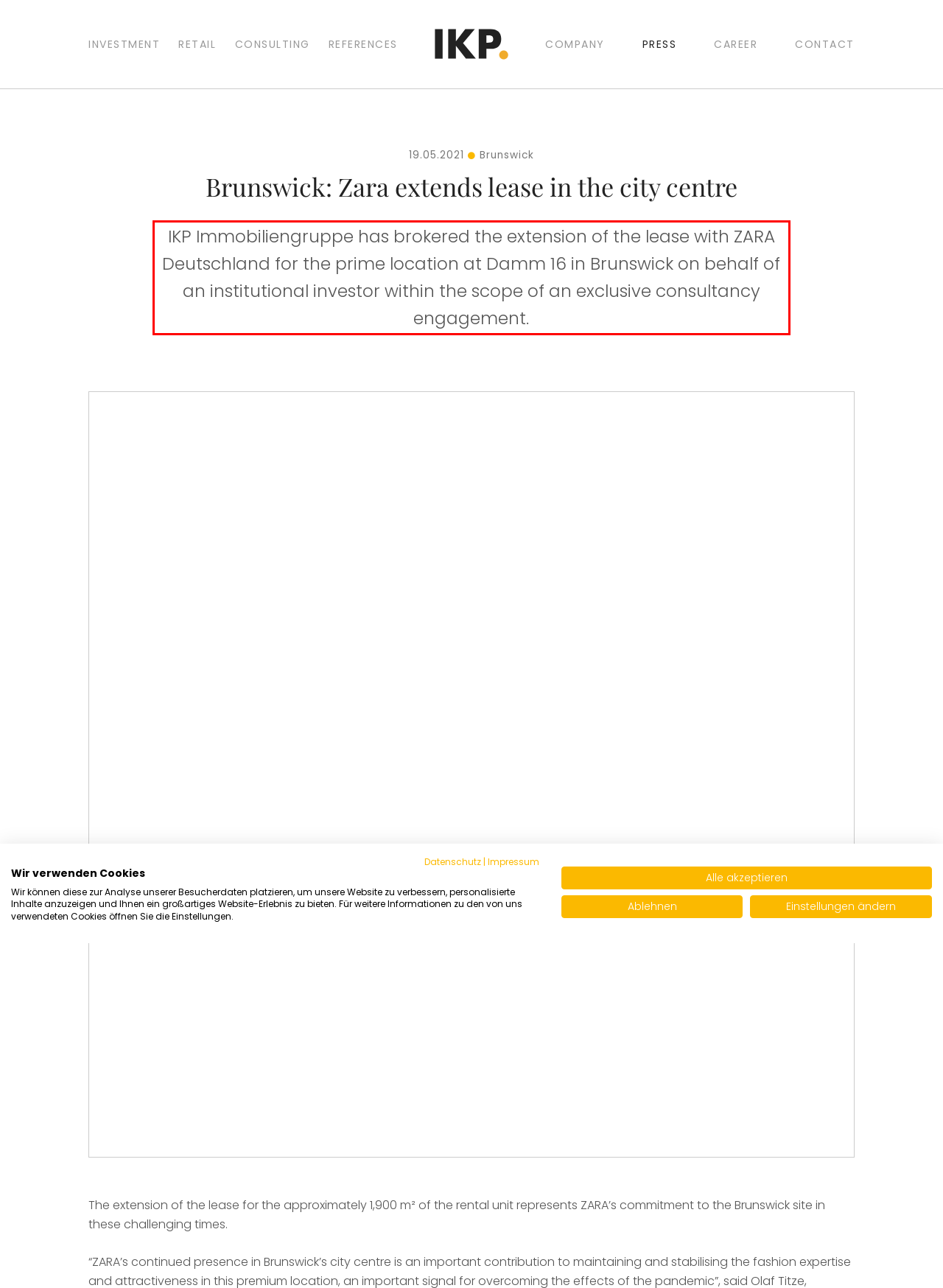Using the provided webpage screenshot, identify and read the text within the red rectangle bounding box.

IKP Immobiliengruppe has brokered the extension of the lease with ZARA Deutschland for the prime location at Damm 16 in Brunswick on behalf of an institutional investor within the scope of an exclusive consultancy engagement.